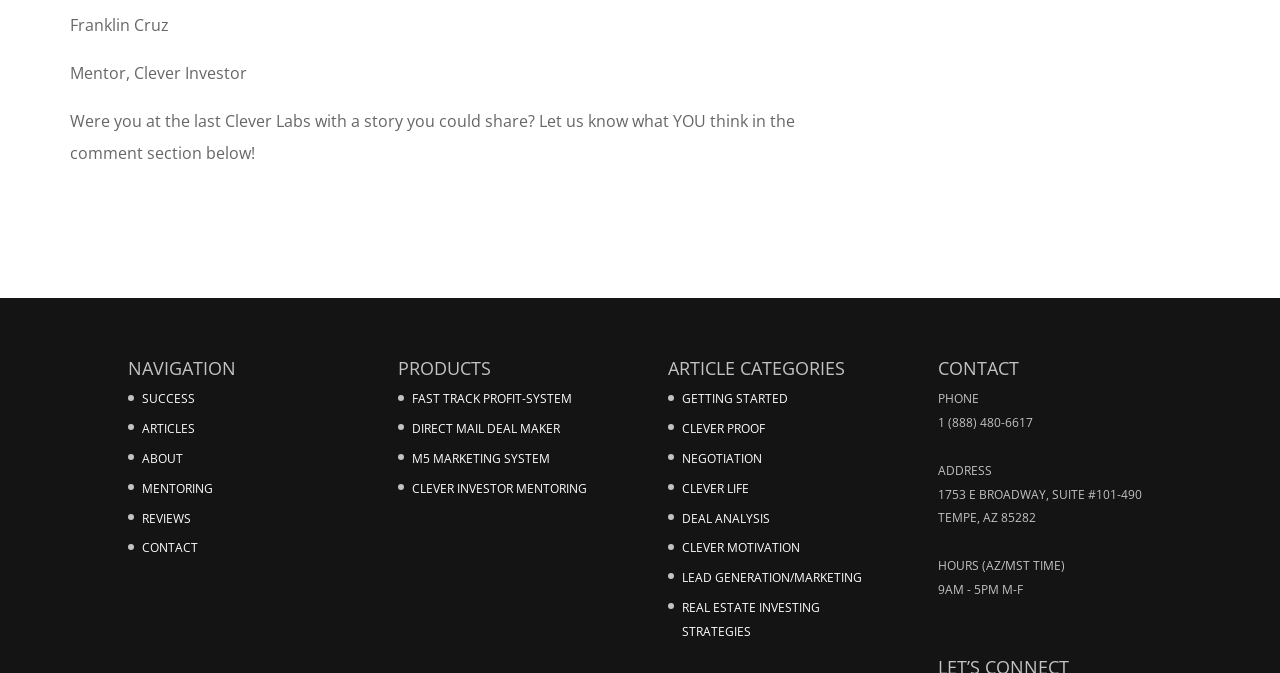Locate the bounding box coordinates of the clickable region necessary to complete the following instruction: "Click on the 'PHONE' link". Provide the coordinates in the format of four float numbers between 0 and 1, i.e., [left, top, right, bottom].

[0.733, 0.58, 0.765, 0.605]